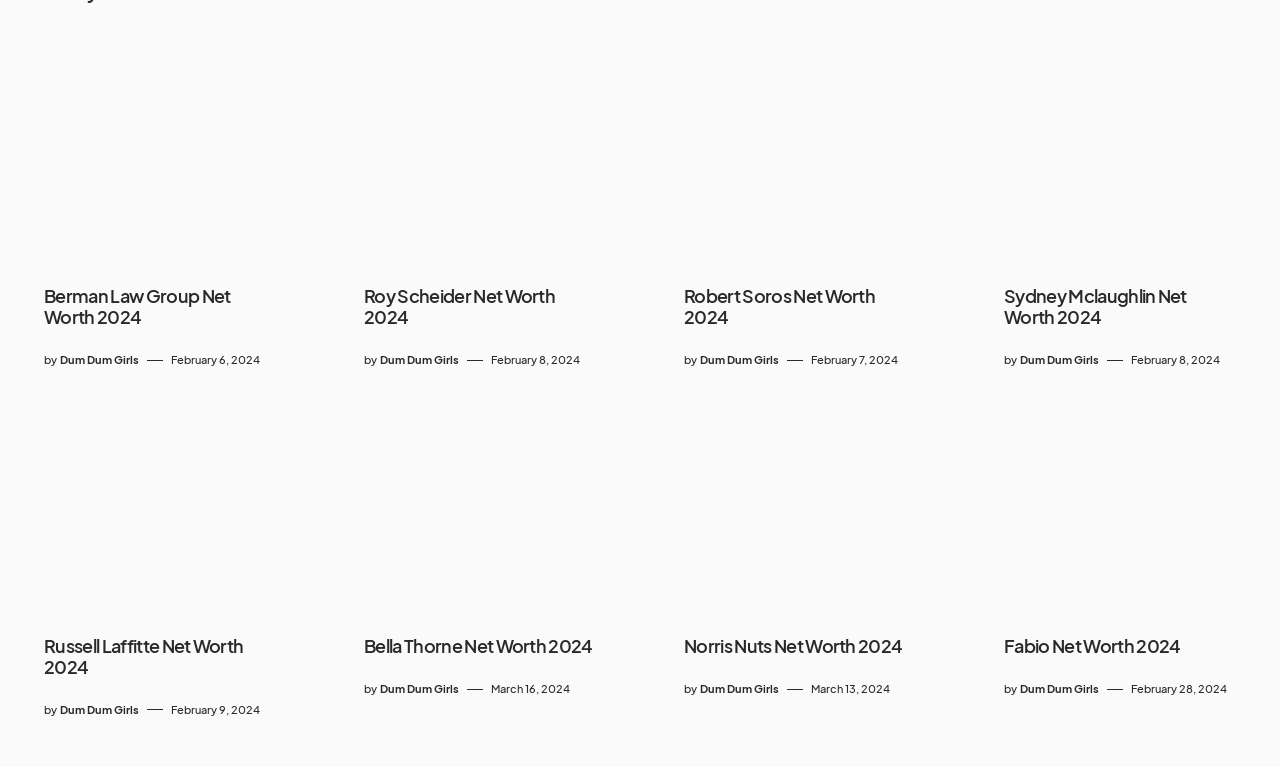How many articles are on this webpage?
Using the picture, provide a one-word or short phrase answer.

12